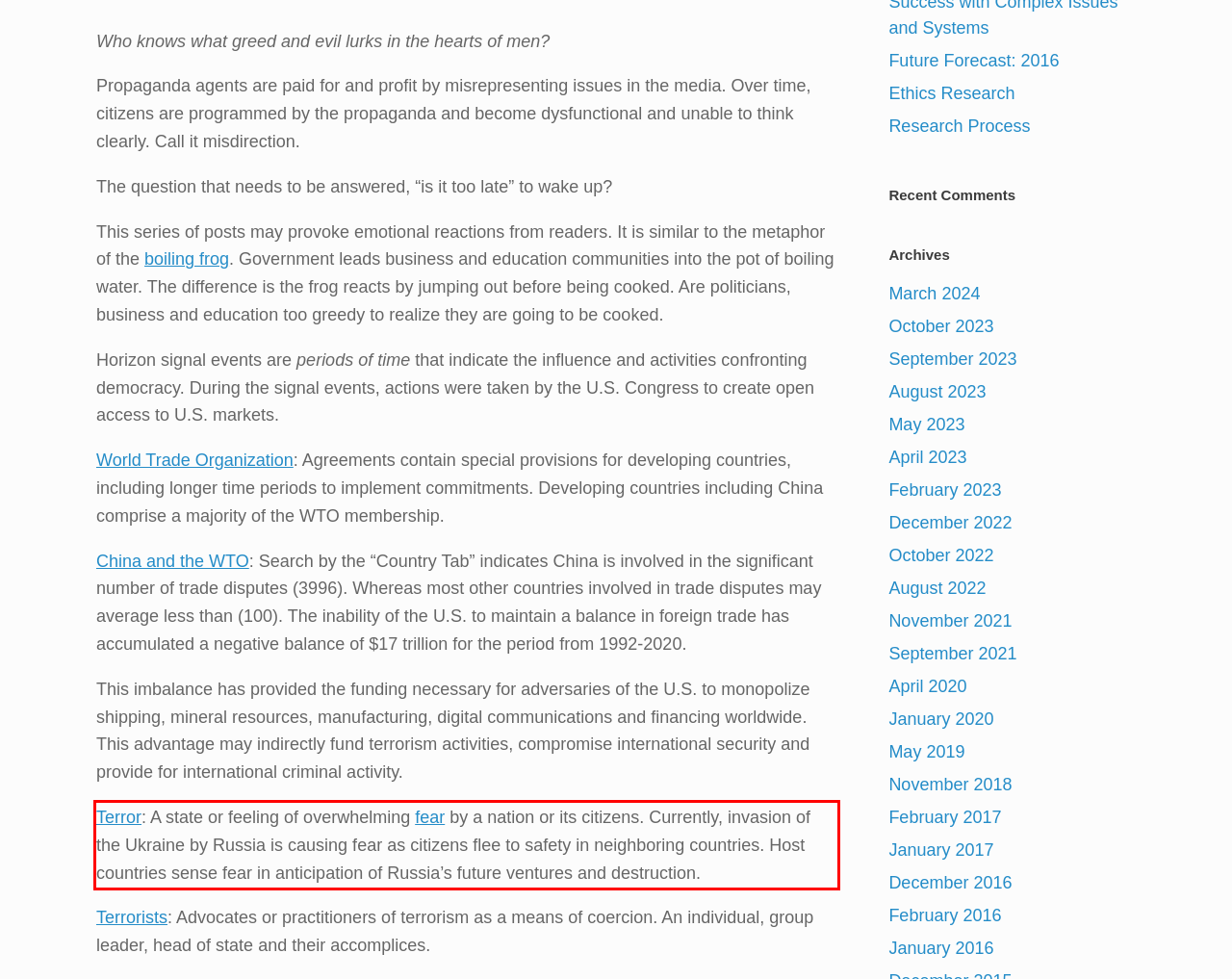Examine the screenshot of the webpage, locate the red bounding box, and generate the text contained within it.

Terror: A state or feeling of overwhelming fear by a nation or its citizens. Currently, invasion of the Ukraine by Russia is causing fear as citizens flee to safety in neighboring countries. Host countries sense fear in anticipation of Russia’s future ventures and destruction.